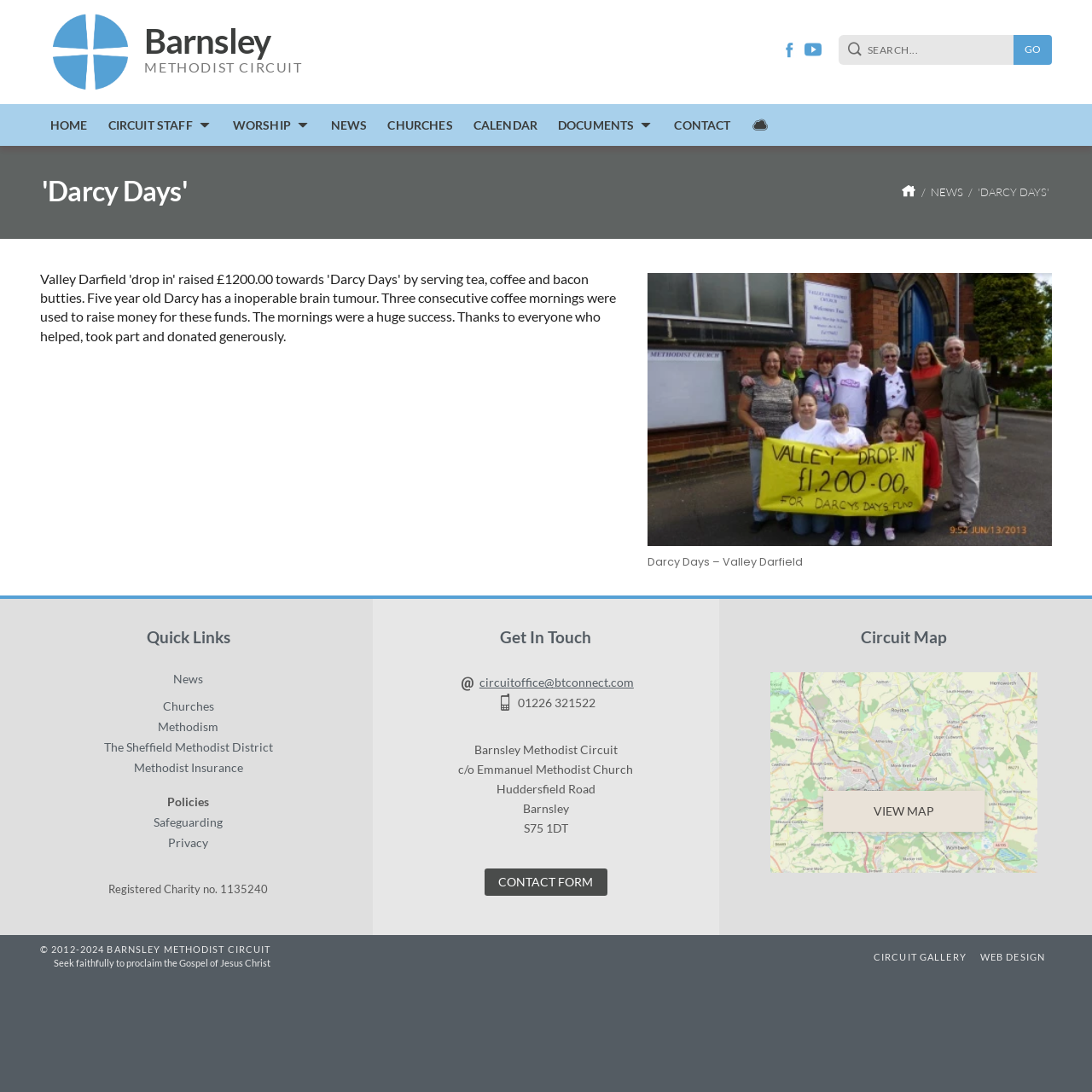What is the name of the church mentioned in the address of the Barnsley Methodist Circuit?
Refer to the image and give a detailed answer to the question.

I found the answer by looking at the 'Get In Touch' section of the webpage, where the address of the circuit office is displayed. The address mentions 'c/o Emmanuel Methodist Church', which indicates the name of the church.